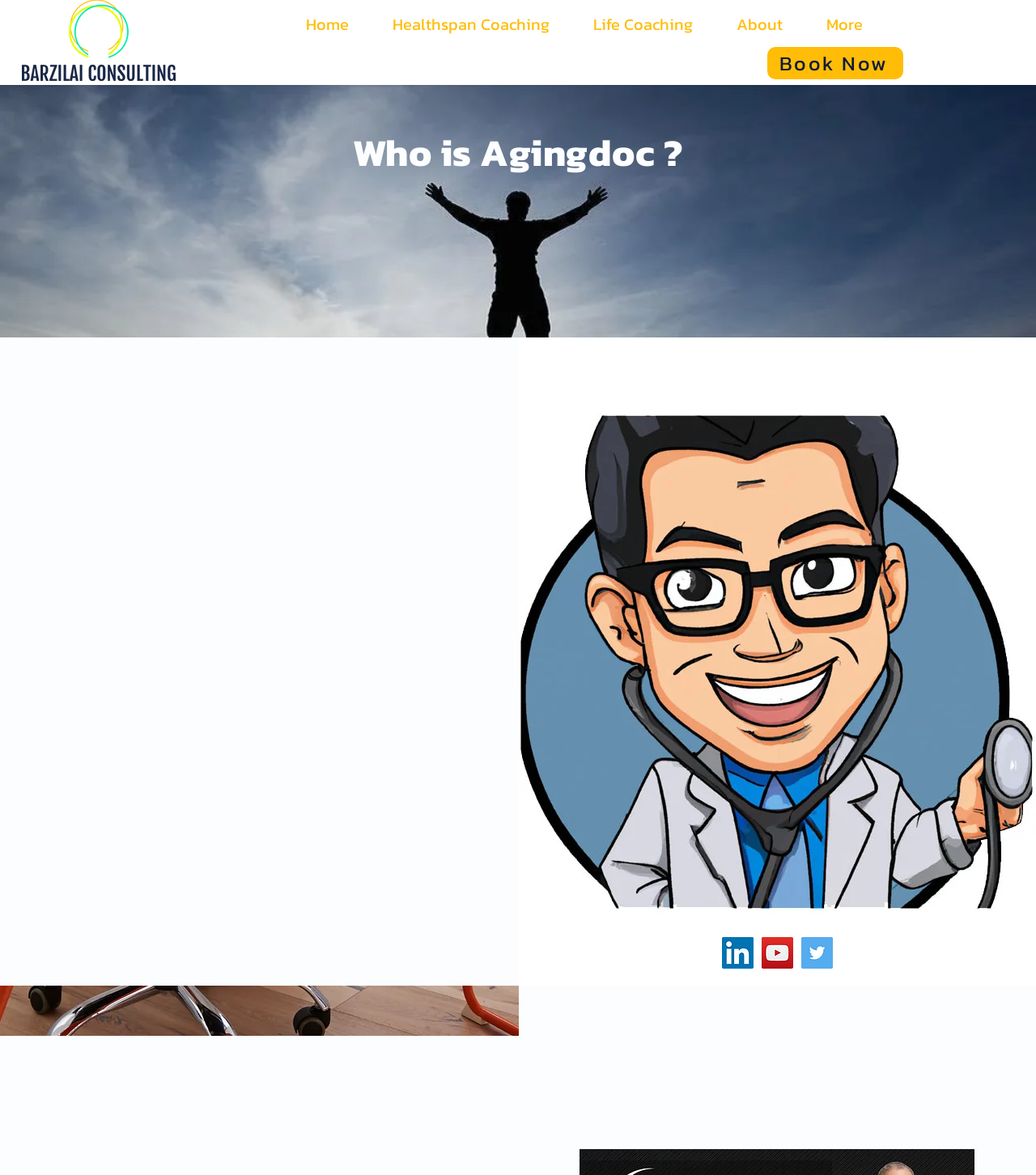What is the name of the consulting company? Examine the screenshot and reply using just one word or a brief phrase.

Barzilai Consulting